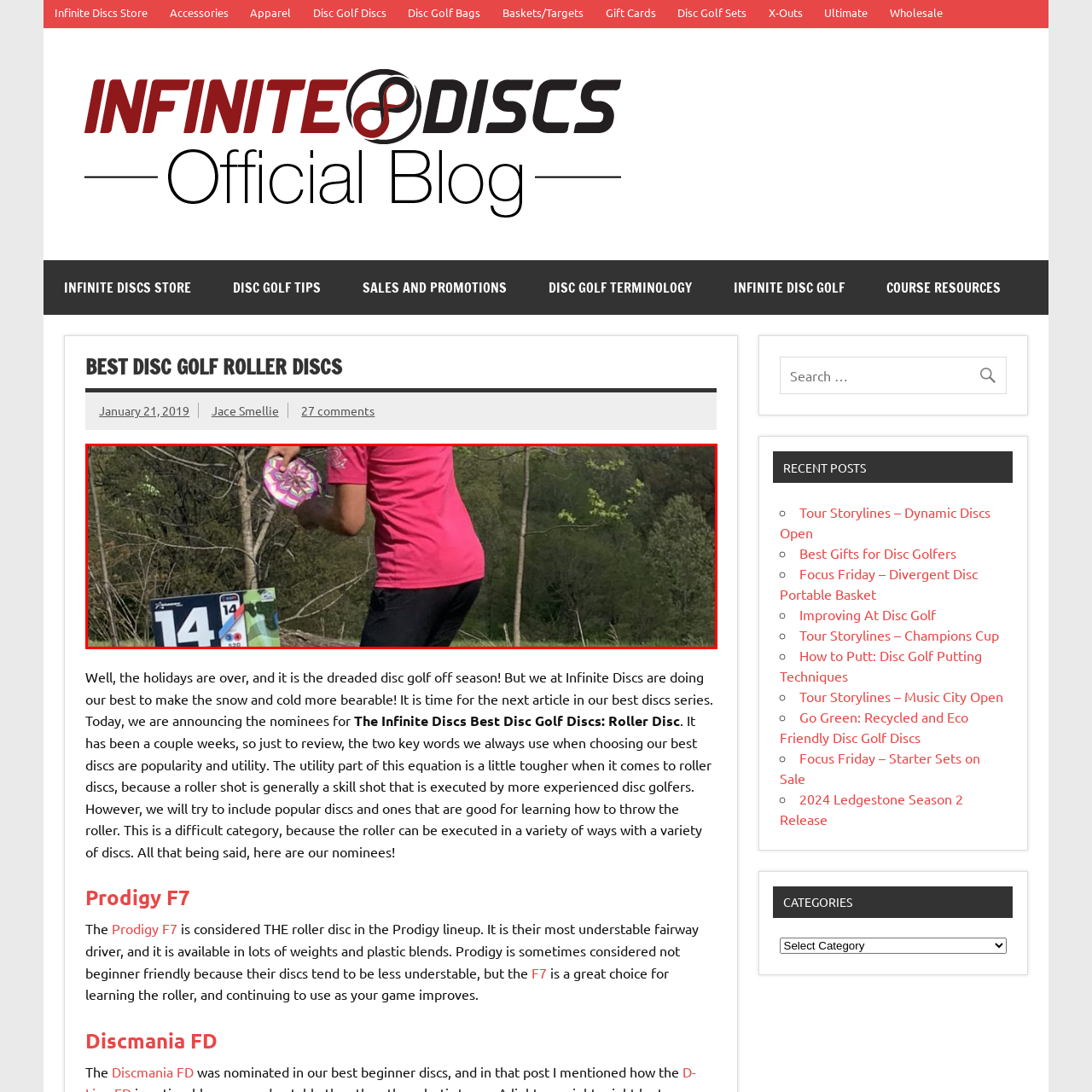What type of landscape is in the background?
Please look at the image marked with a red bounding box and provide a one-word or short-phrase answer based on what you see.

lush green